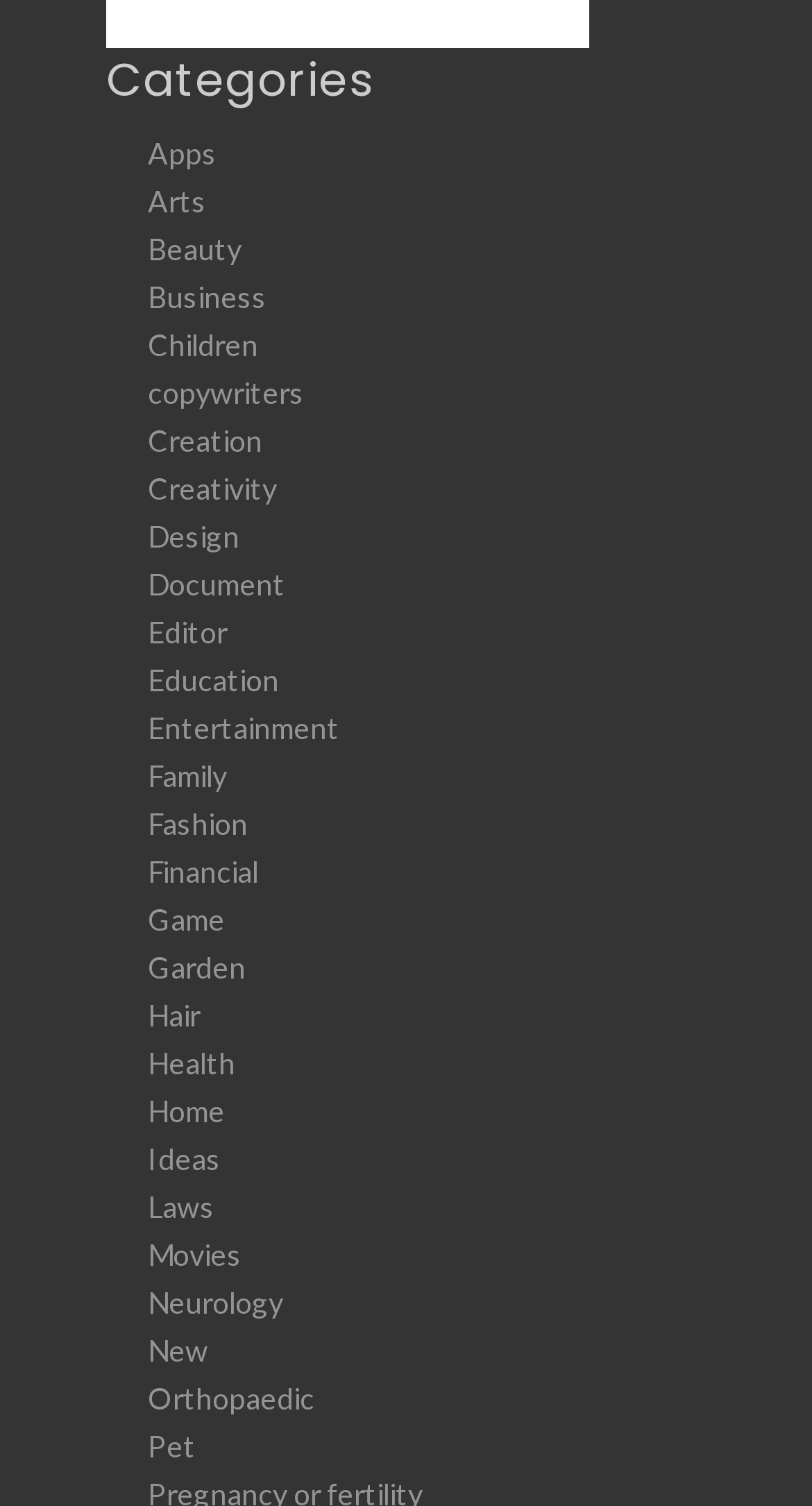Please identify the bounding box coordinates of the clickable area that will fulfill the following instruction: "Explore the 'Beauty' section". The coordinates should be in the format of four float numbers between 0 and 1, i.e., [left, top, right, bottom].

[0.182, 0.154, 0.297, 0.177]